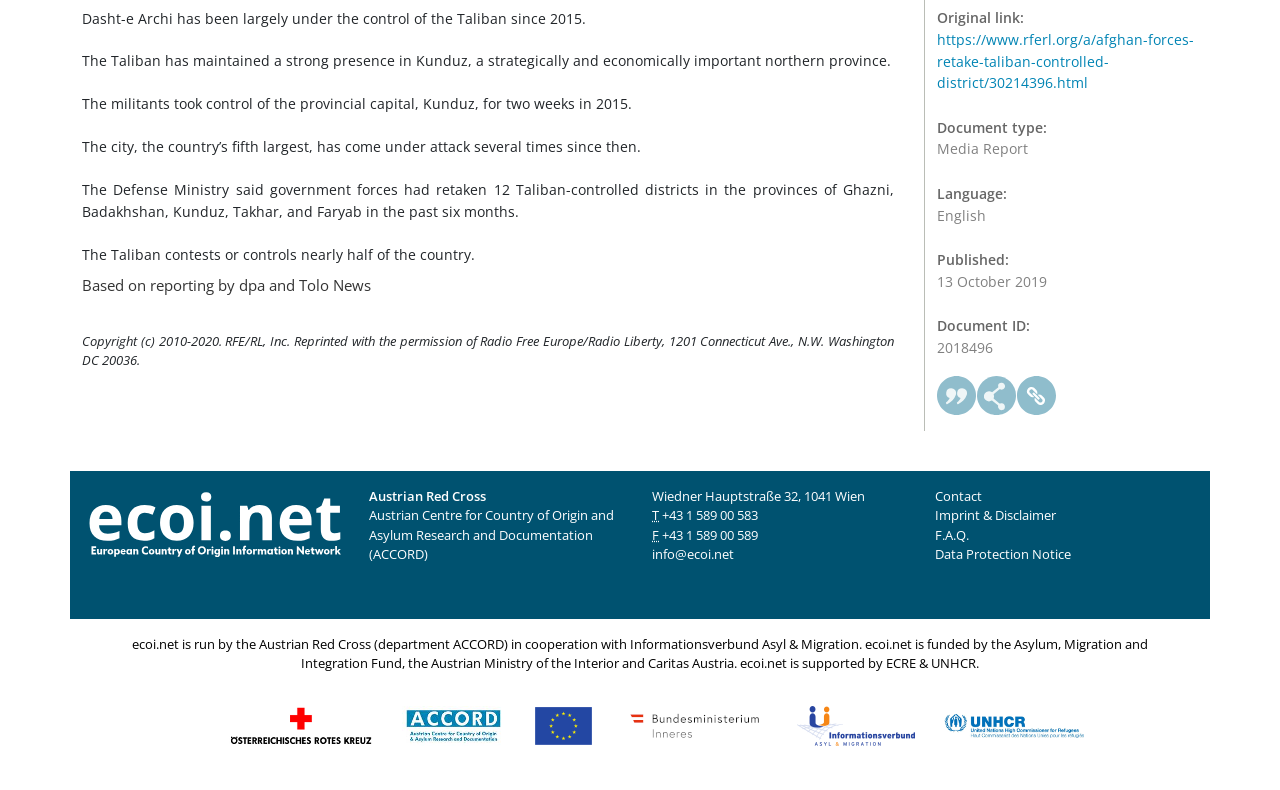Show the bounding box coordinates for the HTML element described as: "+43 1 589 00 589".

[0.517, 0.665, 0.592, 0.688]